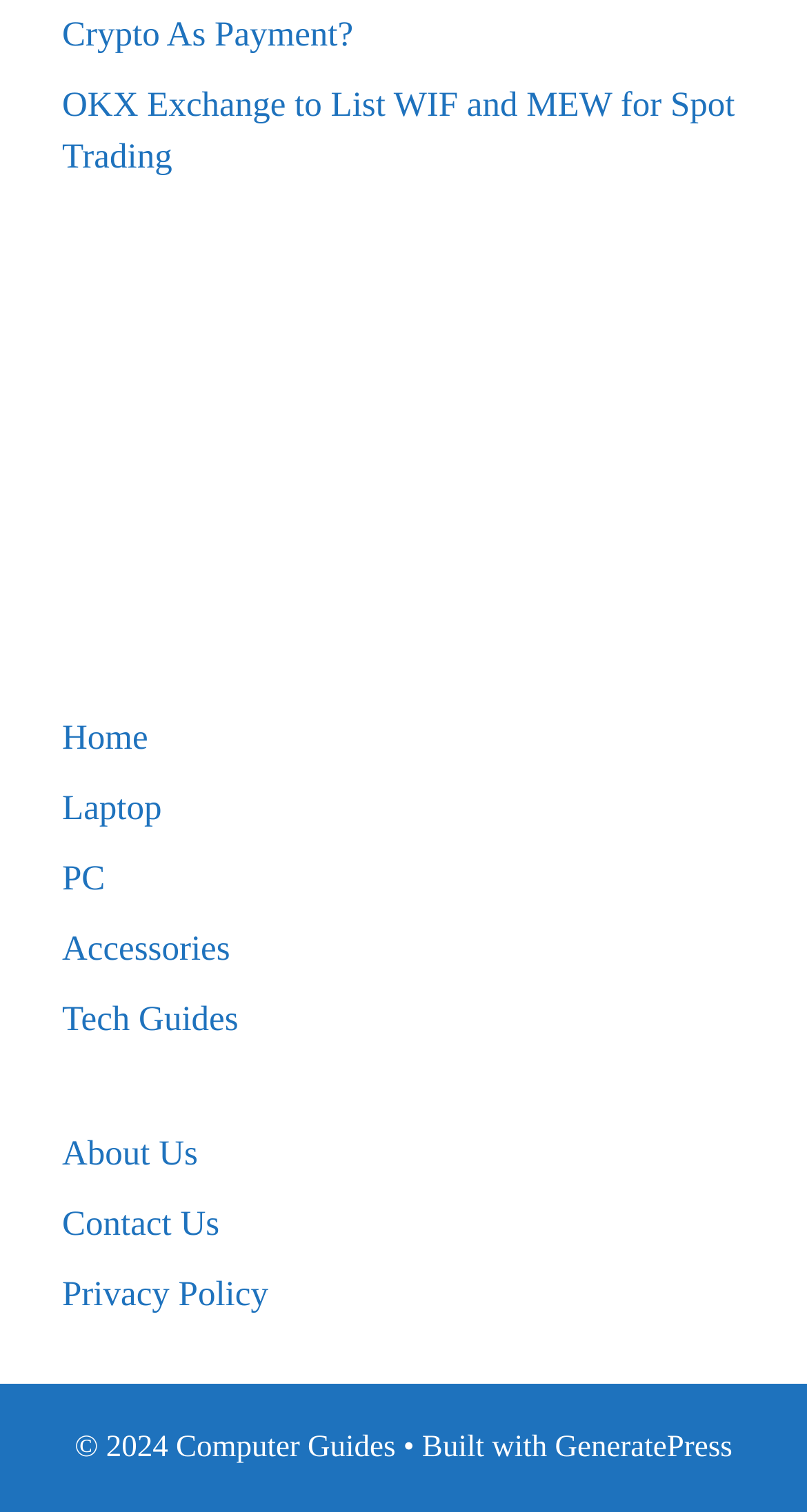Find the bounding box coordinates of the area that needs to be clicked in order to achieve the following instruction: "View About Us". The coordinates should be specified as four float numbers between 0 and 1, i.e., [left, top, right, bottom].

[0.077, 0.75, 0.245, 0.776]